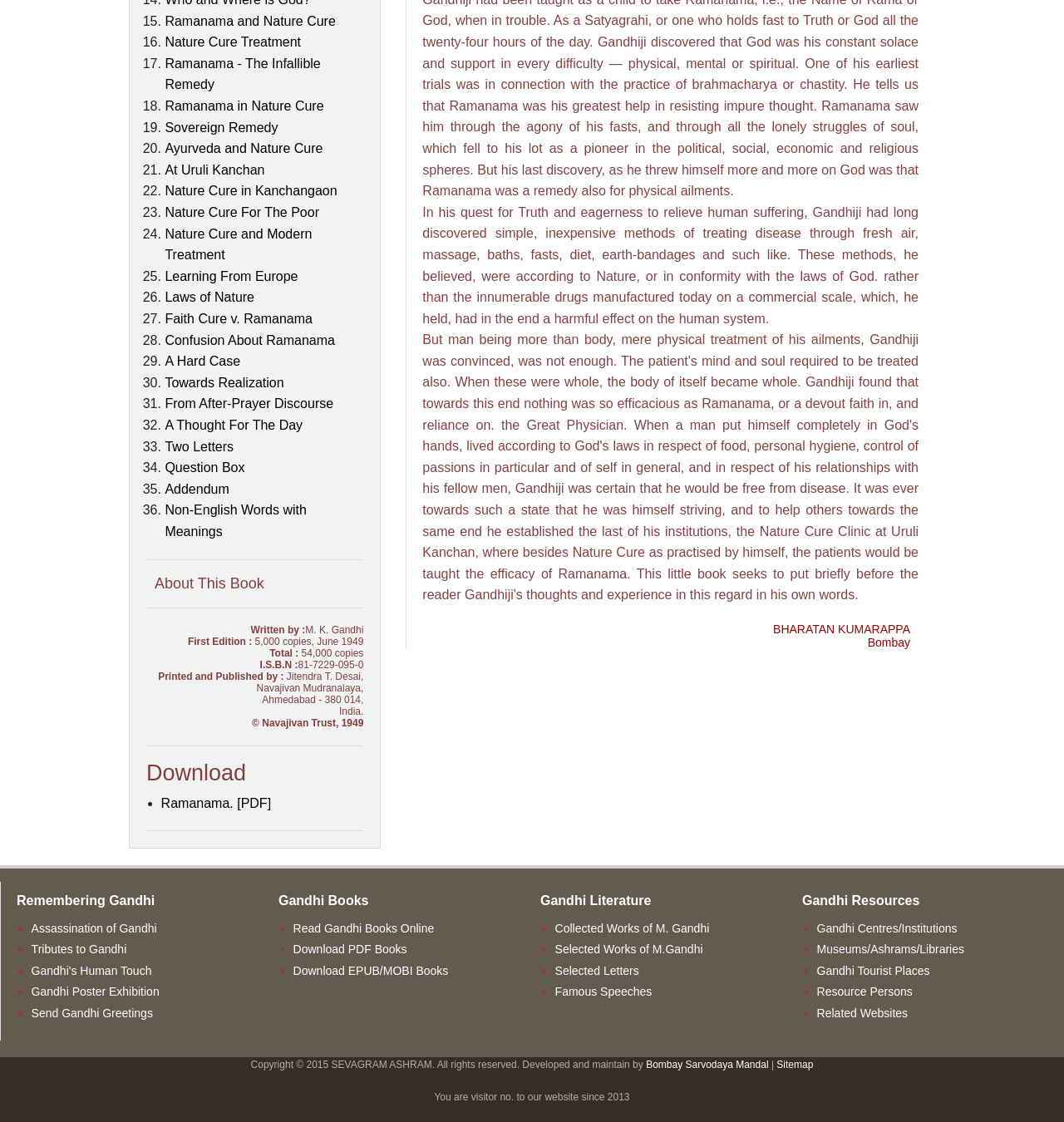Please identify the bounding box coordinates of the element I should click to complete this instruction: 'Read about 'About This Book''. The coordinates should be given as four float numbers between 0 and 1, like this: [left, top, right, bottom].

[0.138, 0.513, 0.342, 0.526]